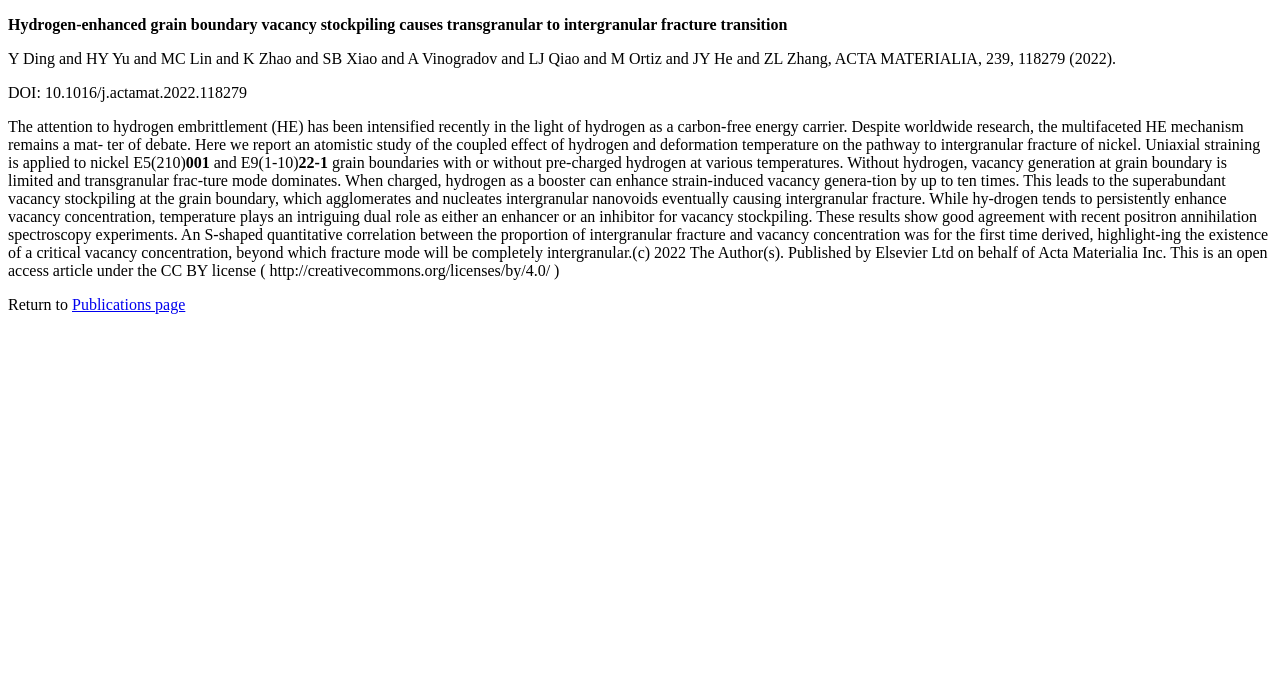Who are the authors of the research paper?
Using the information from the image, give a concise answer in one word or a short phrase.

Y Ding and others